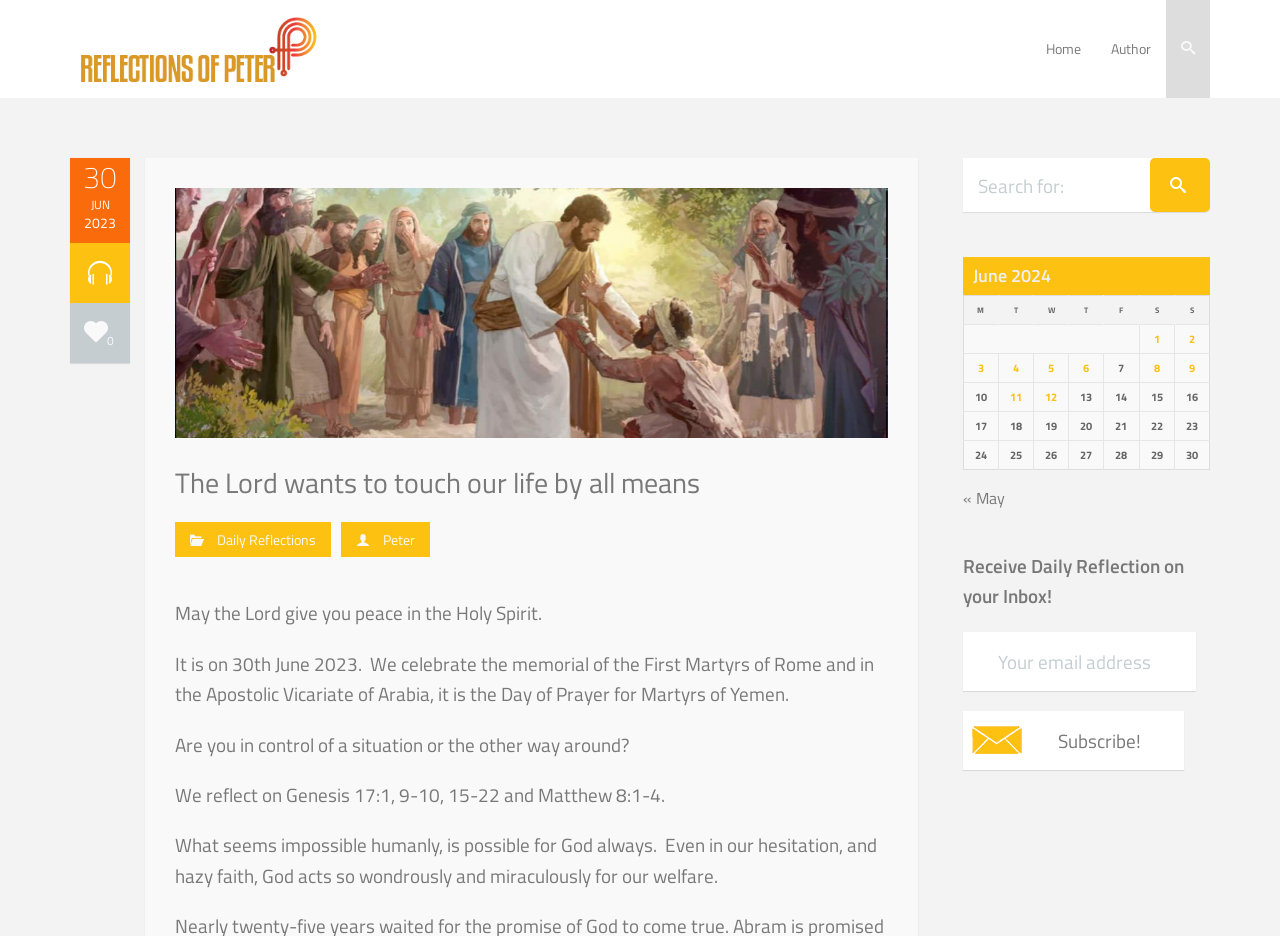Please respond to the question using a single word or phrase:
What is the date of the memorial of the First Martyrs of Rome?

30th June 2023